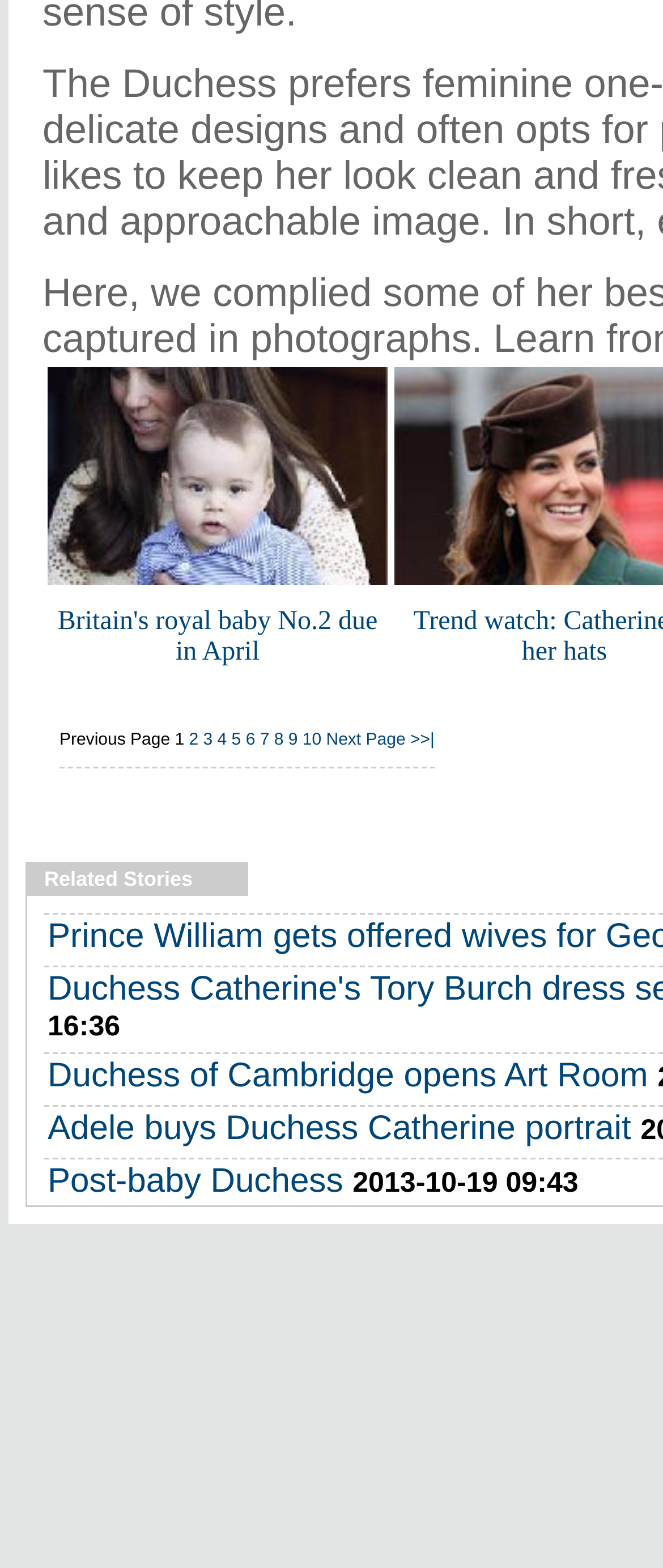Find the bounding box coordinates for the UI element that matches this description: "alt="Duchess, Catherine style"".

[0.072, 0.294, 0.585, 0.312]